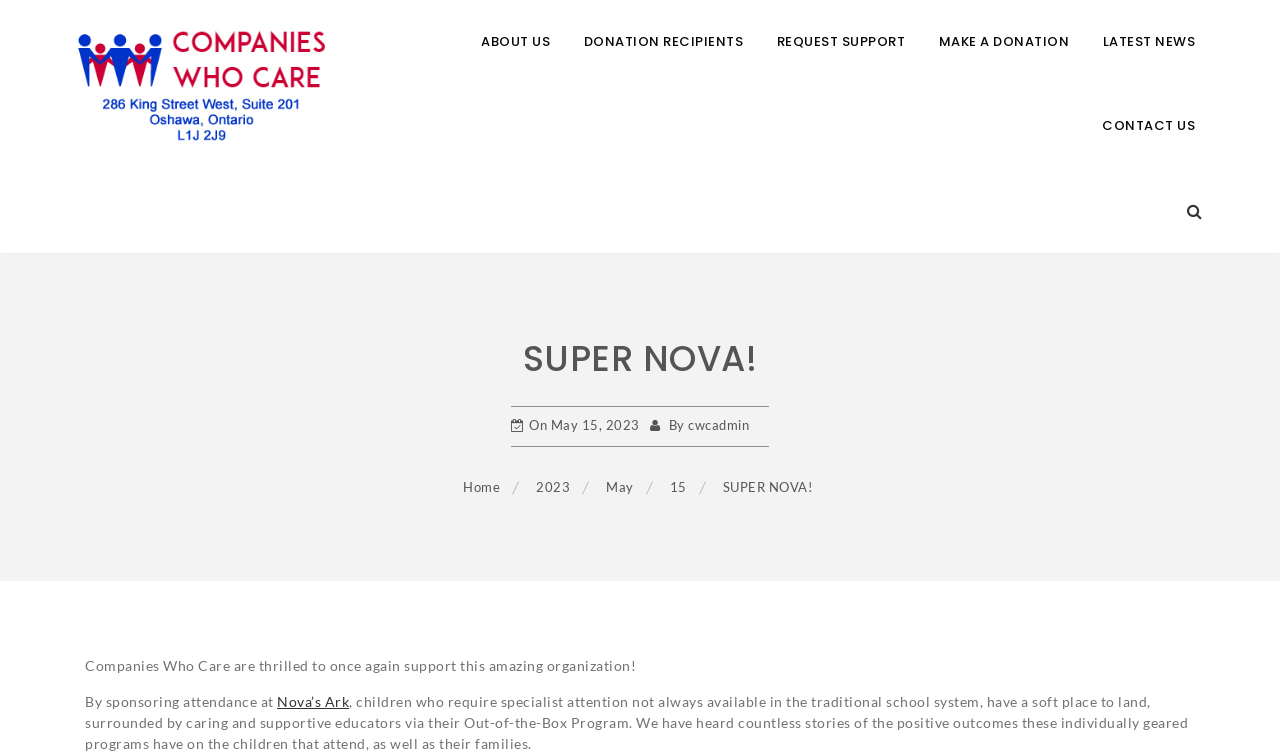Provide the bounding box coordinates for the UI element that is described as: "2023".

[0.419, 0.636, 0.449, 0.658]